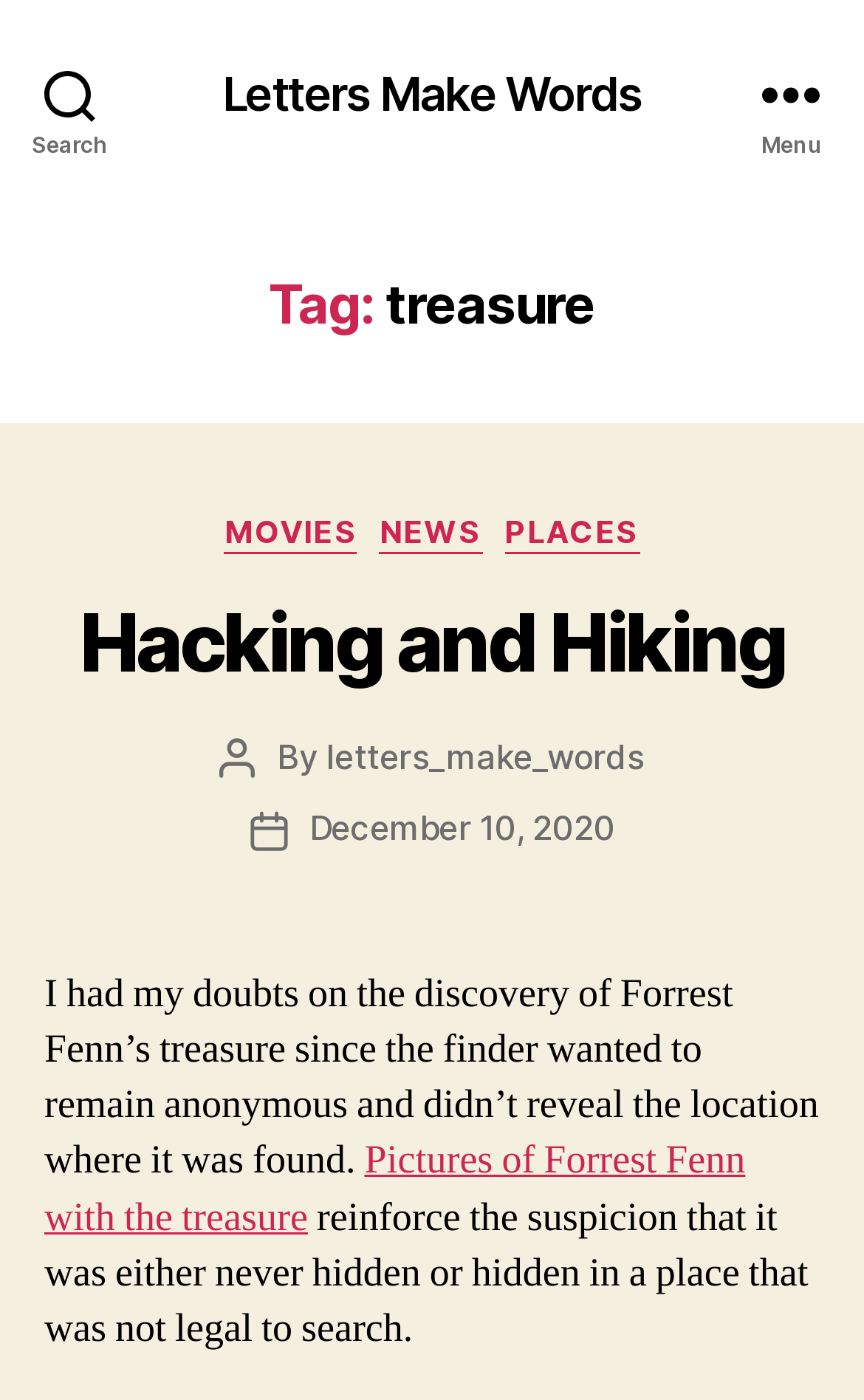Locate the bounding box coordinates of the region to be clicked to comply with the following instruction: "Open the Menu". The coordinates must be four float numbers between 0 and 1, in the form [left, top, right, bottom].

[0.831, 0.0, 1.0, 0.133]